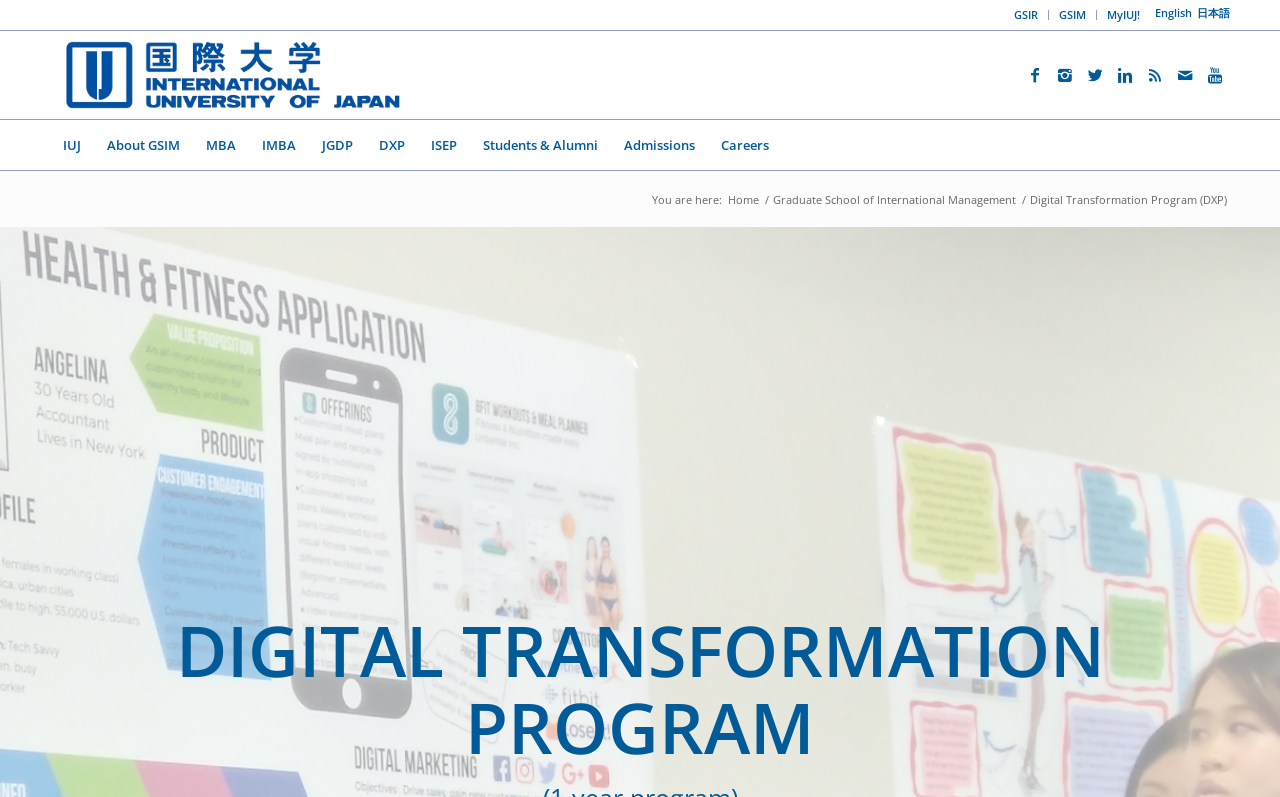How many language options are available?
Refer to the image and provide a thorough answer to the question.

The language options are available in the top-right corner of the webpage, where two links 'English' and '日本語' are provided, indicating that there are two language options available.